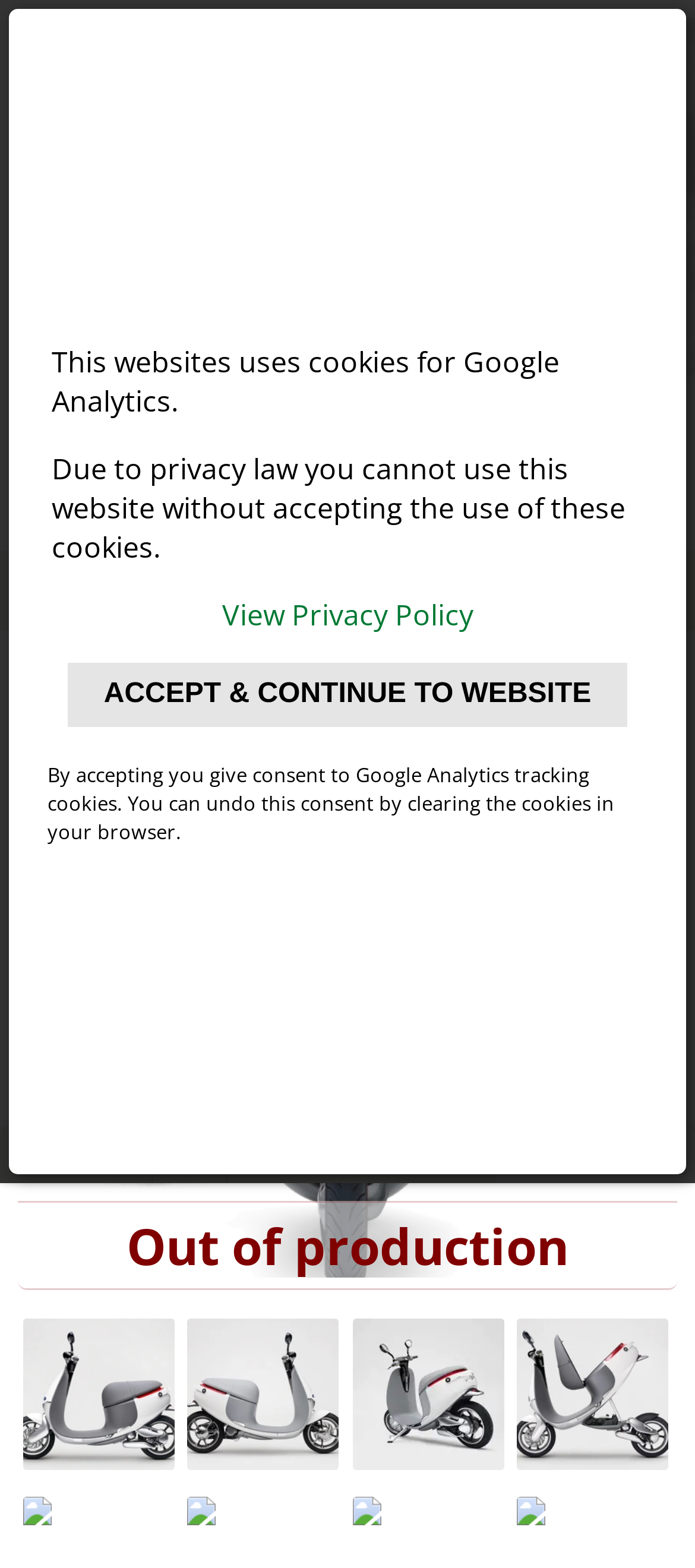Offer a thorough description of the webpage.

The webpage is about the Gogoro 1 Series Plus, an electric scooter from Taiwanese startup Gogoro, a subsidiary of HTC. At the top of the page, there is a notification about the website using cookies for Google Analytics, with a link to view the privacy policy and a button to accept and continue to the website.

Below the notification, there is a promotional link to download a free philosophy eBook, "Moon Barrier," with a related image. On the top-right corner, there are links to "E-SCOOTER.CO," "MENU," and a flag icon representing the United States.

The main content of the page is focused on the Gogoro 1 Series Plus, with a heading and a button with an image. There are also buttons for "FILTERS" and two arrow buttons. Below these buttons, there is a large figure showcasing the electric scooter from different angles, with four images displaying its left profile, front, right profile, and open design.

At the bottom of the page, there are links to "NEWS," a star icon, another flag icon representing the United States, and a "FOLLOW" button with a bell icon.